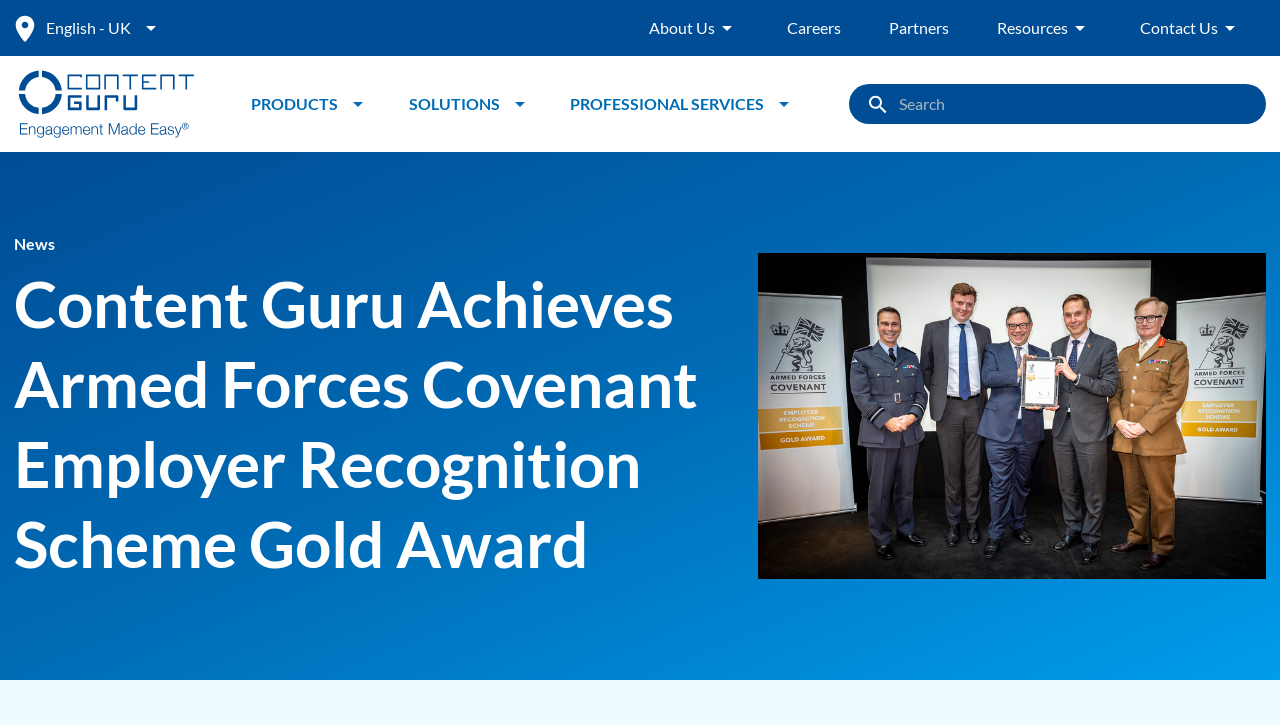What is the language of the webpage?
Using the information from the image, give a concise answer in one word or a short phrase.

English